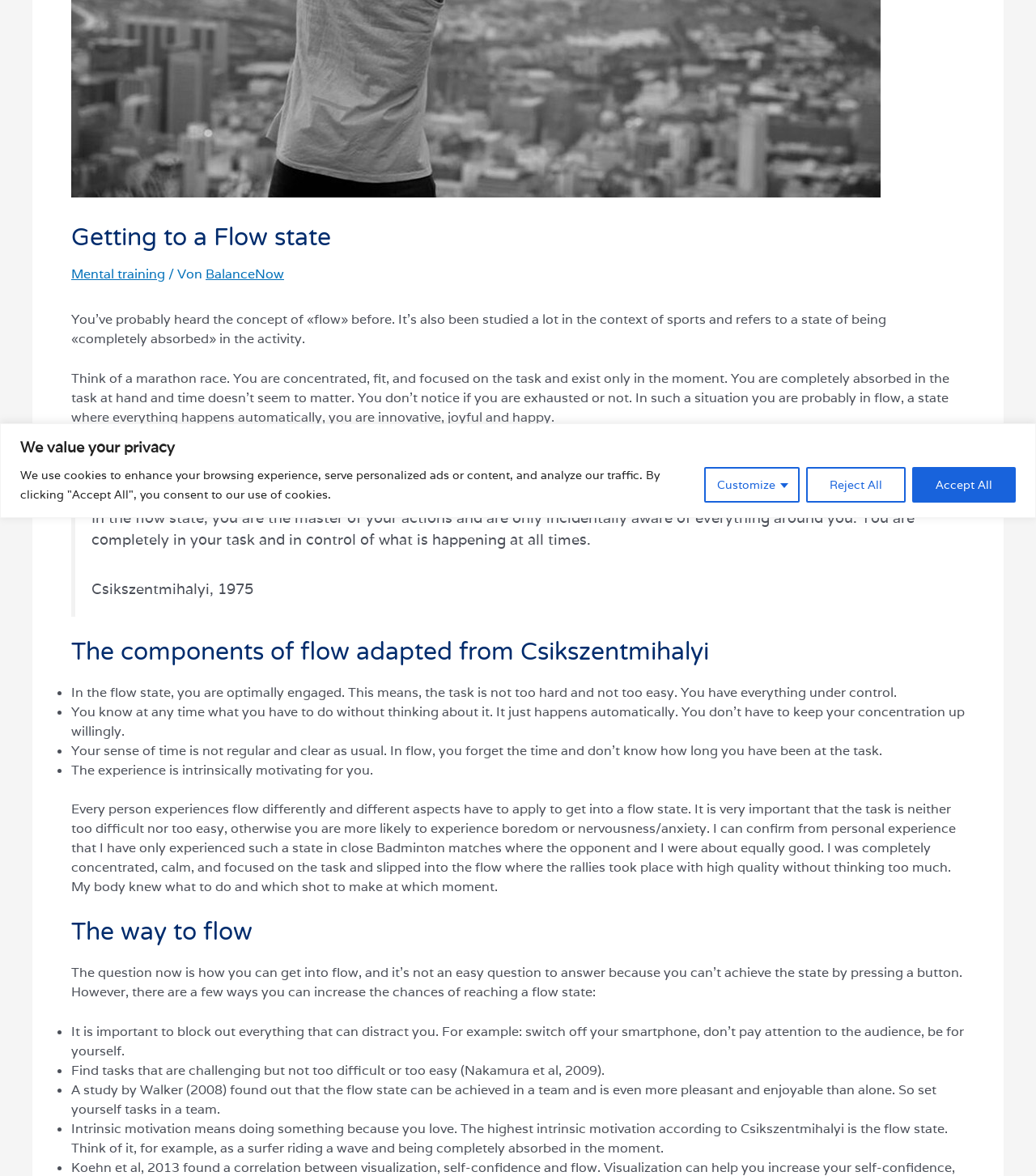Extract the bounding box coordinates of the UI element described: "Customize". Provide the coordinates in the format [left, top, right, bottom] with values ranging from 0 to 1.

[0.68, 0.397, 0.772, 0.427]